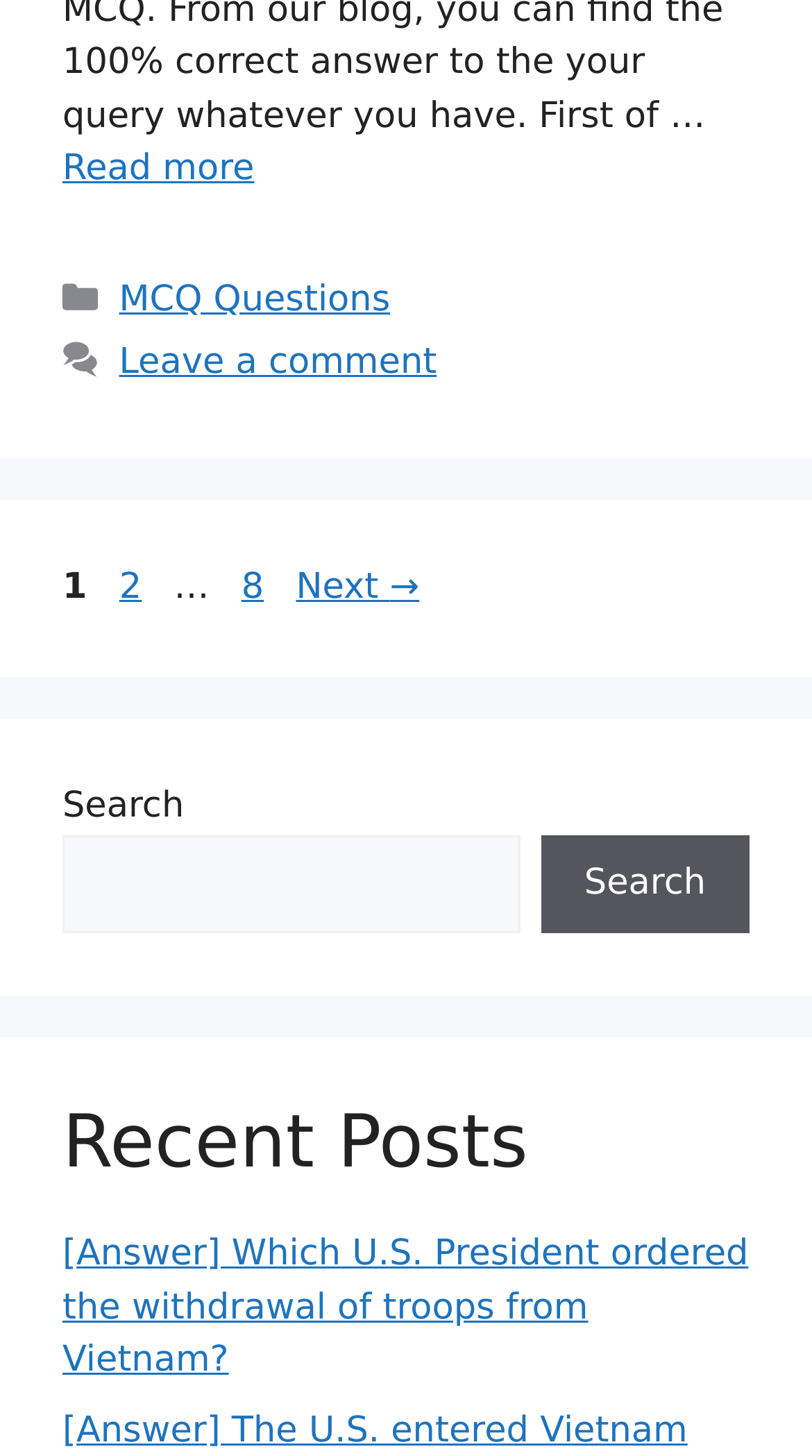What is the purpose of the search box?
With the help of the image, please provide a detailed response to the question.

The search box is located in the complementary section, and it has a label 'Search' and a button 'Search', indicating that its purpose is to allow users to search the website.